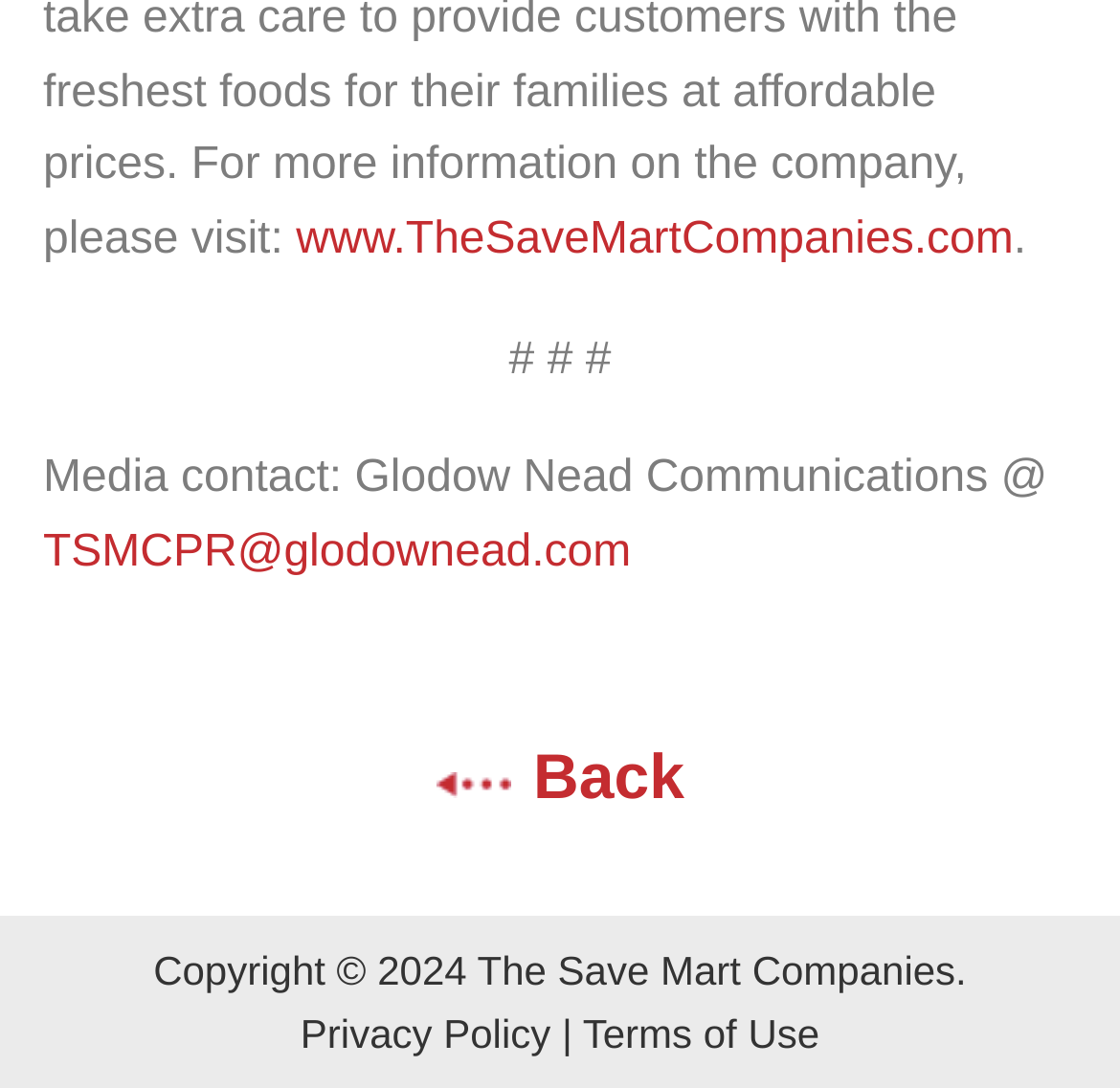Given the description: "Privacy Policy", determine the bounding box coordinates of the UI element. The coordinates should be formatted as four float numbers between 0 and 1, [left, top, right, bottom].

[0.268, 0.929, 0.492, 0.971]